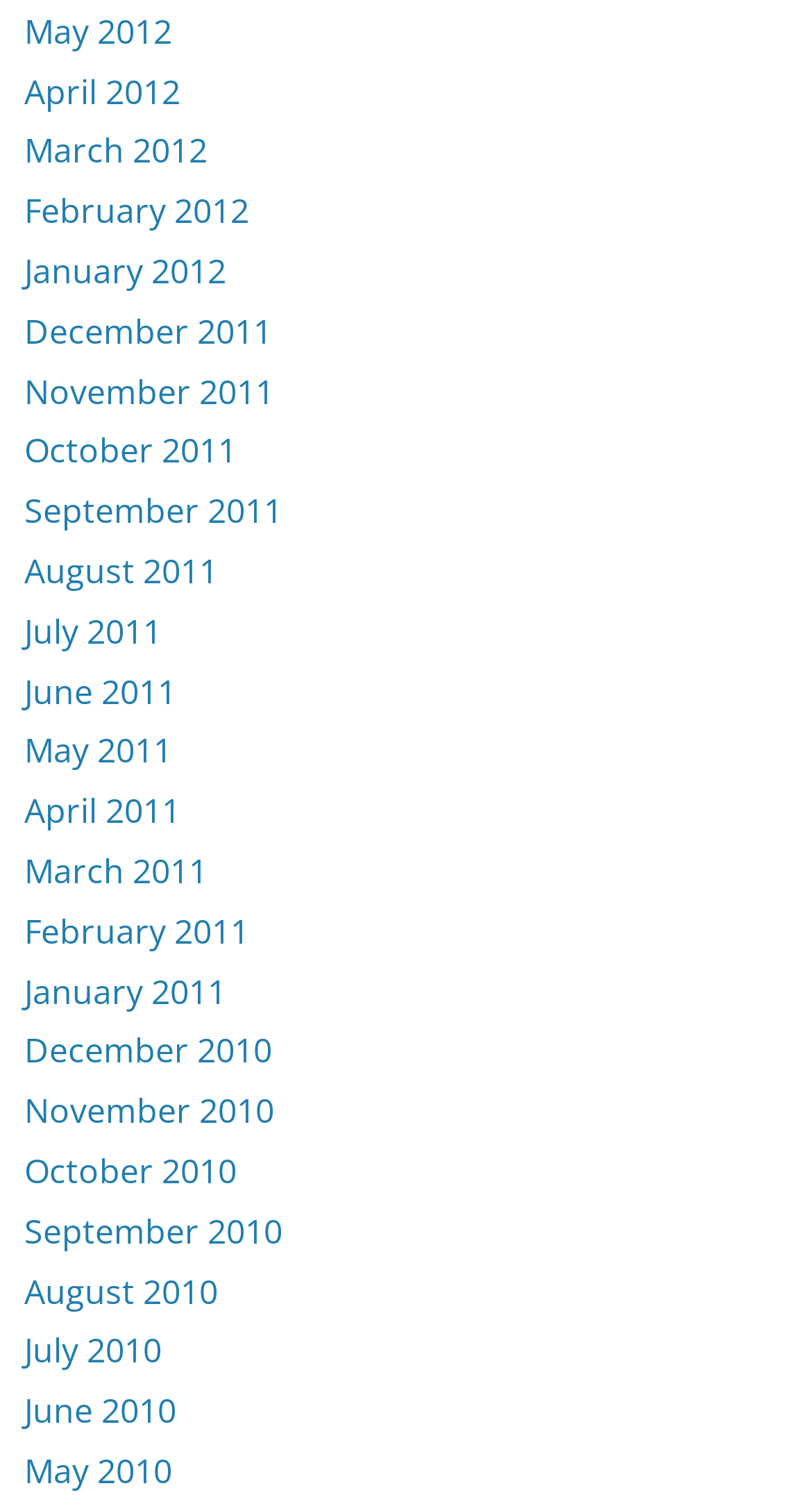Please identify the bounding box coordinates of the element that needs to be clicked to perform the following instruction: "view May 2012".

[0.03, 0.005, 0.212, 0.036]